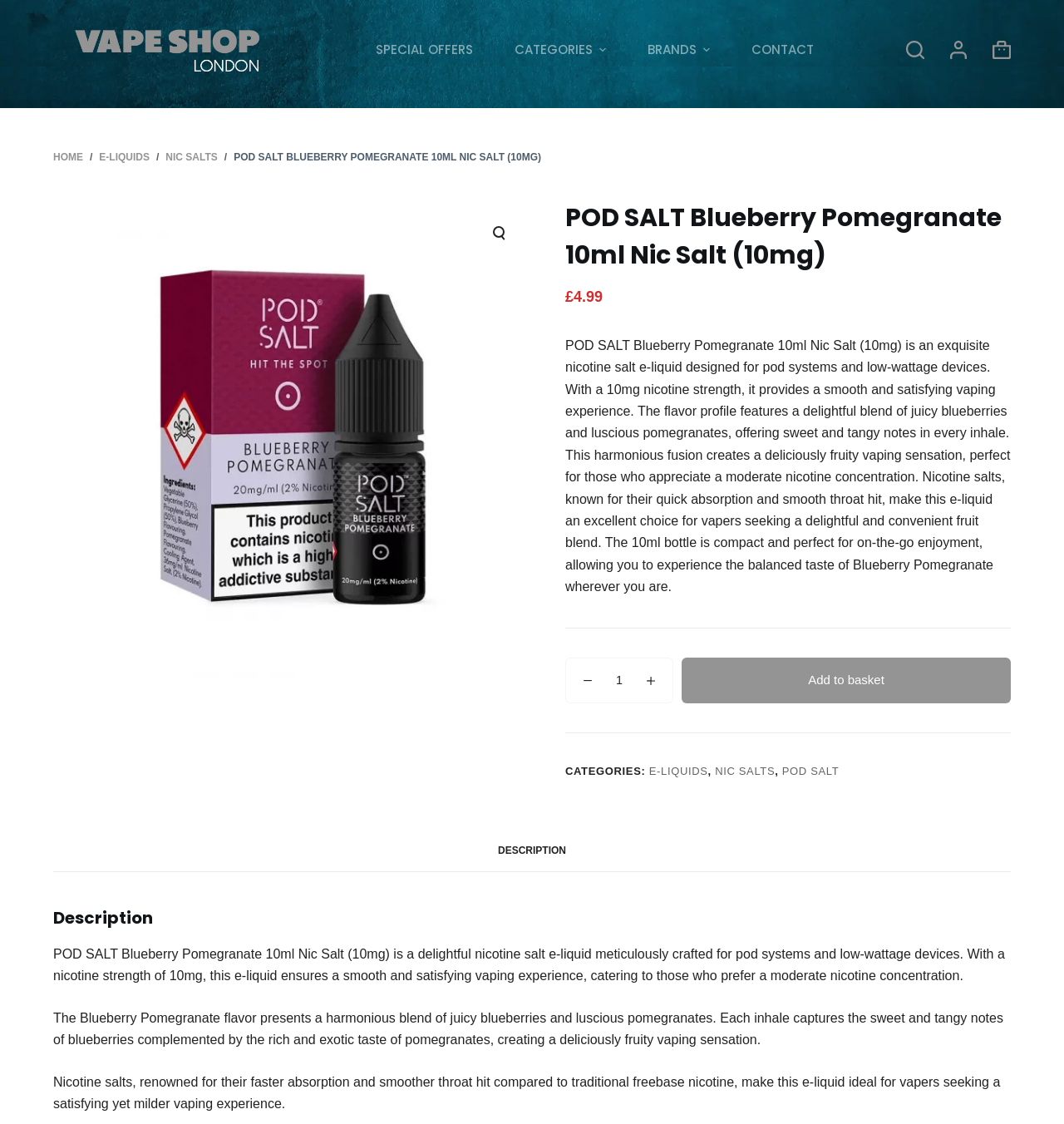Please determine the bounding box coordinates for the UI element described here. Use the format (top-left x, top-left y, bottom-right x, bottom-right y) with values bounded between 0 and 1: SPECIAL OFFERS

[0.333, 0.018, 0.464, 0.071]